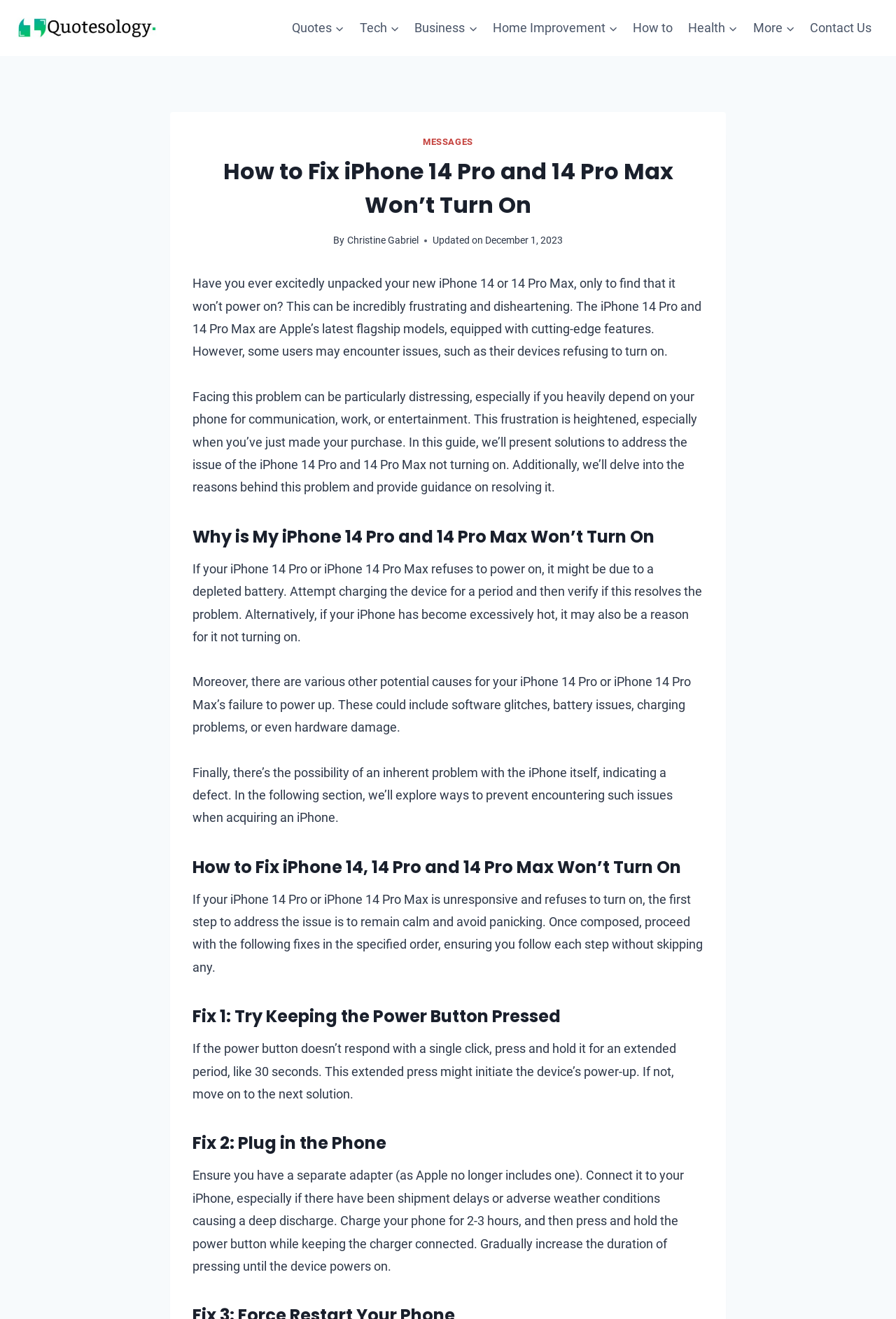Please give a concise answer to this question using a single word or phrase: 
Who is the author of the article?

Christine Gabriel